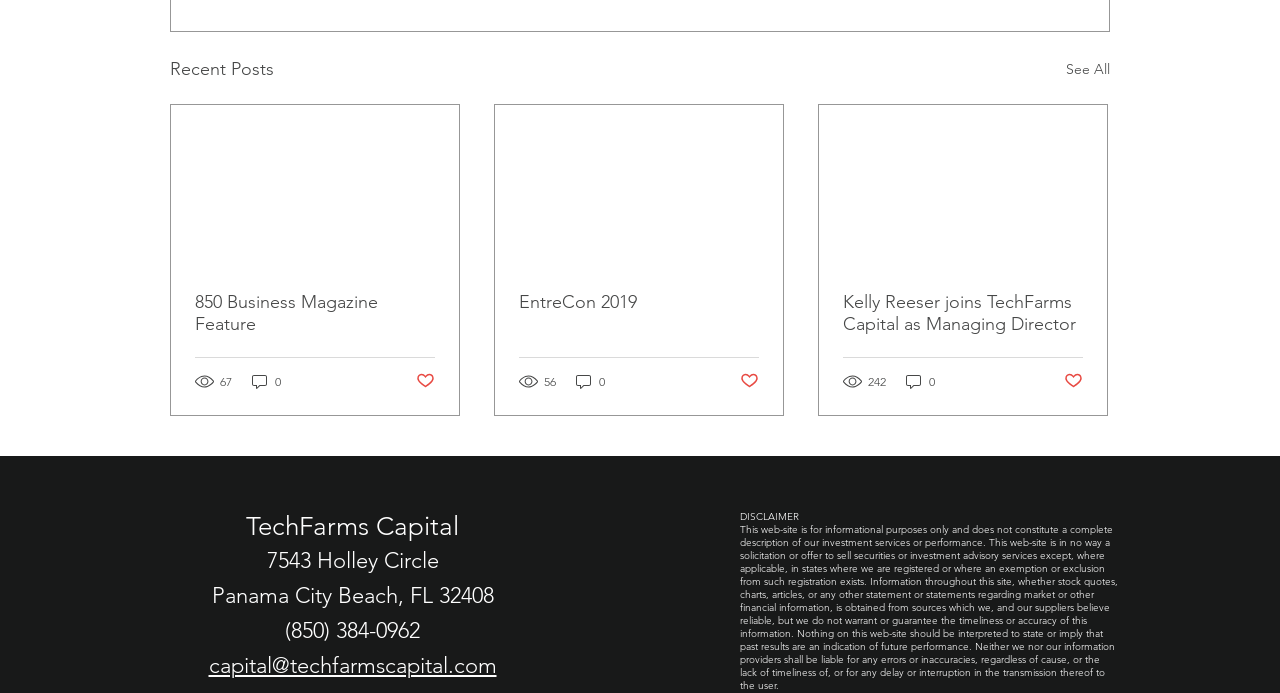Use a single word or phrase to answer the question:
How many recent posts are displayed?

3